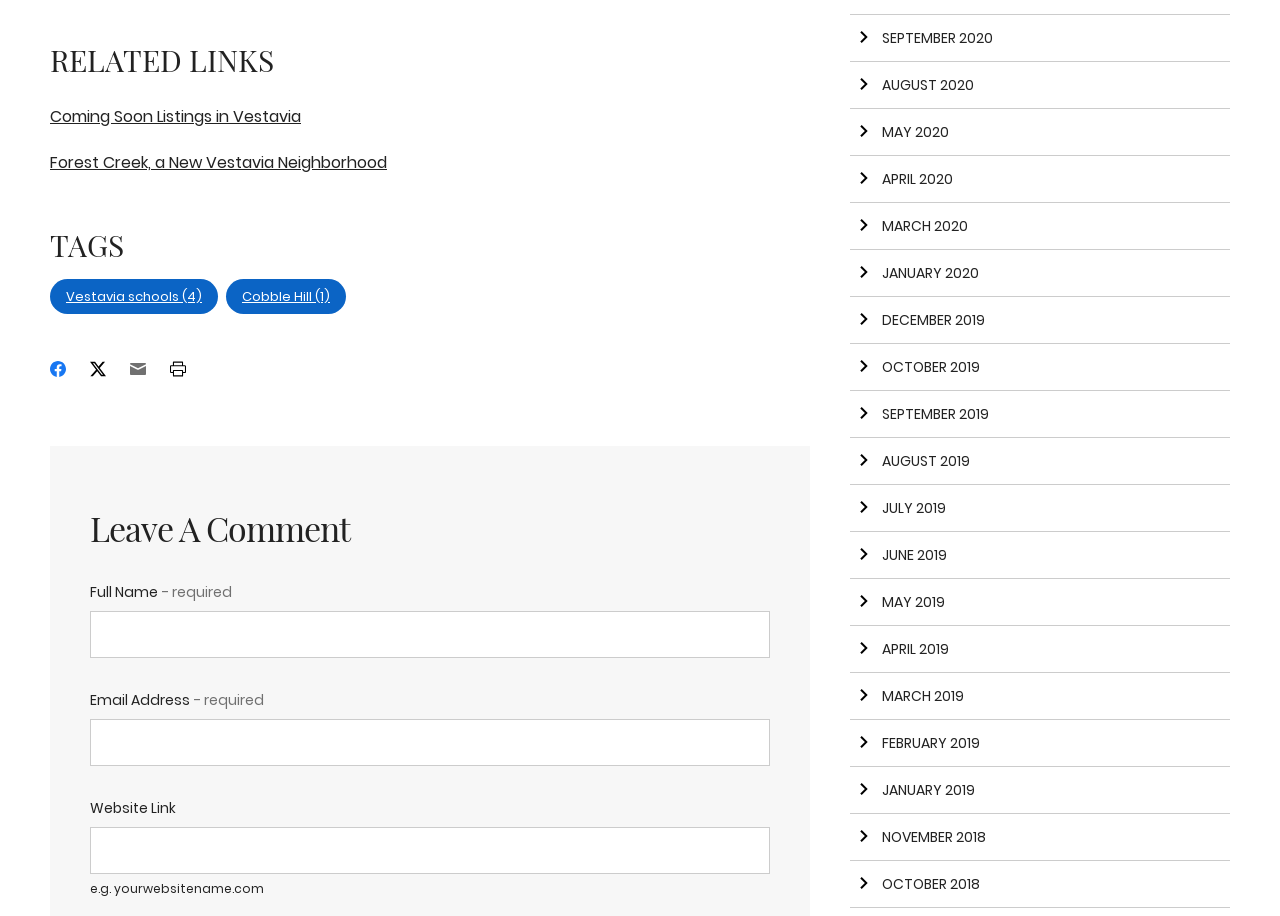Please identify the bounding box coordinates of the element's region that I should click in order to complete the following instruction: "Click on 'Facebook'". The bounding box coordinates consist of four float numbers between 0 and 1, i.e., [left, top, right, bottom].

[0.039, 0.387, 0.052, 0.417]